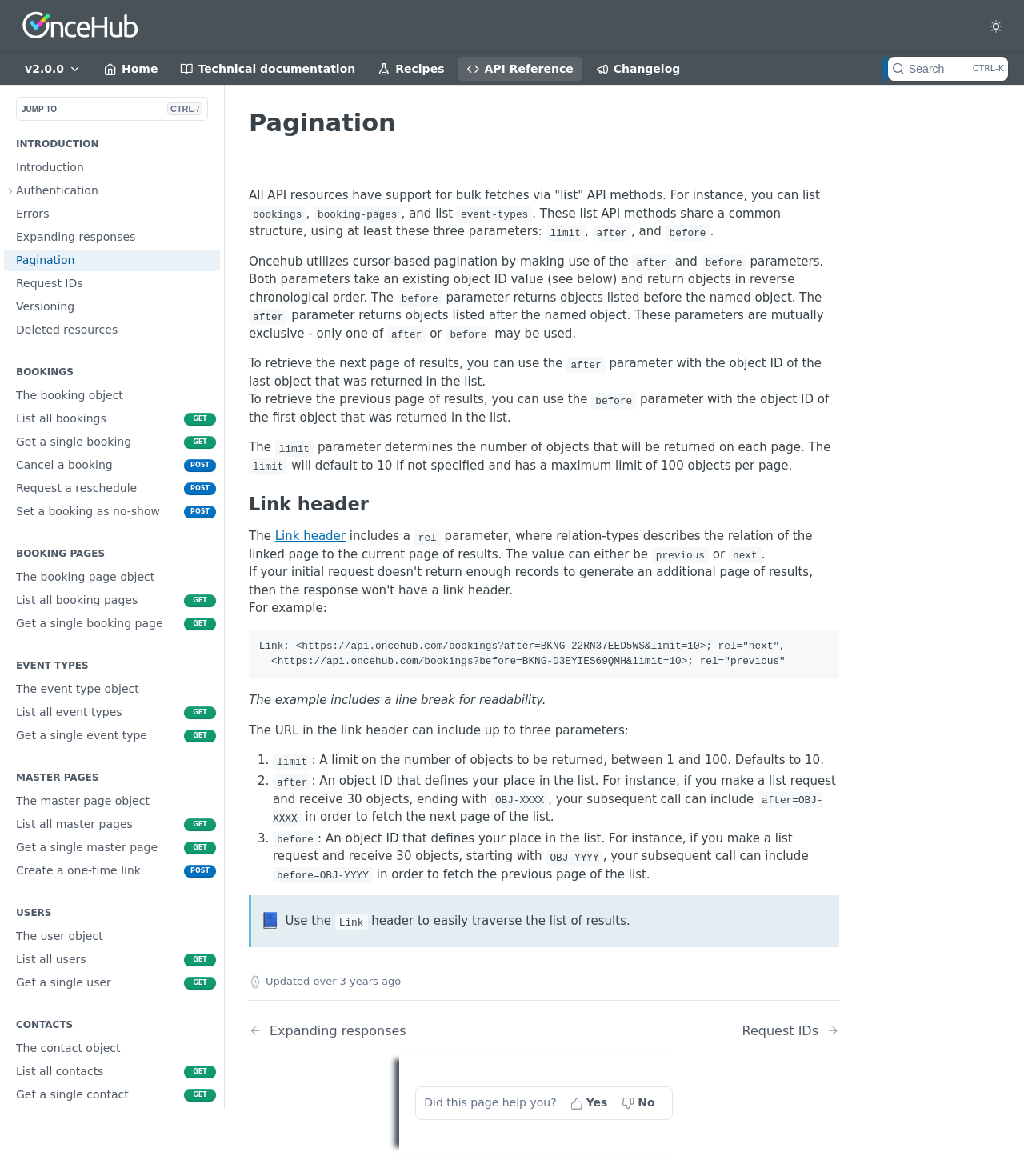Identify the coordinates of the bounding box for the element that must be clicked to accomplish the instruction: "Toggle to light mode".

[0.961, 0.012, 0.984, 0.032]